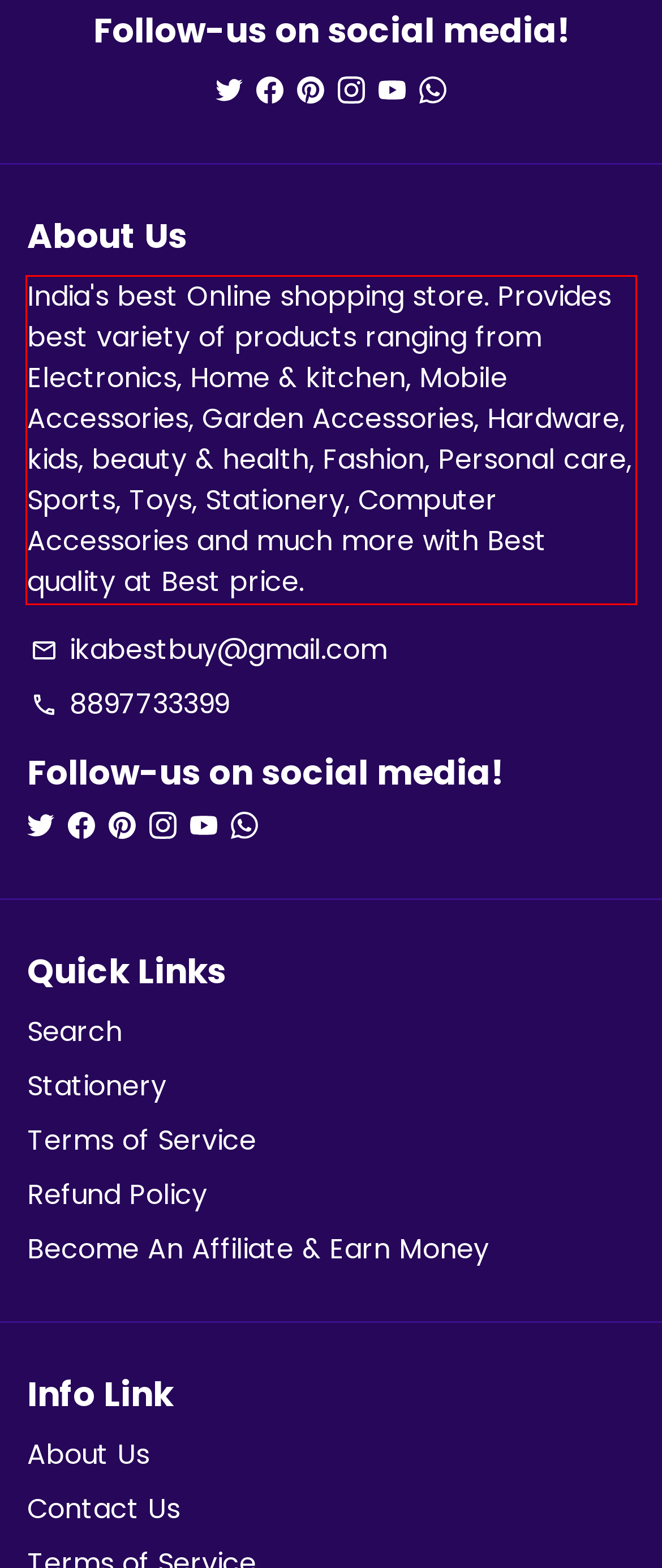Examine the webpage screenshot and use OCR to recognize and output the text within the red bounding box.

India's best Online shopping store. Provides best variety of products ranging from Electronics, Home & kitchen, Mobile Accessories, Garden Accessories, Hardware, kids, beauty & health, Fashion, Personal care, Sports, Toys, Stationery, Computer Accessories and much more with Best quality at Best price.